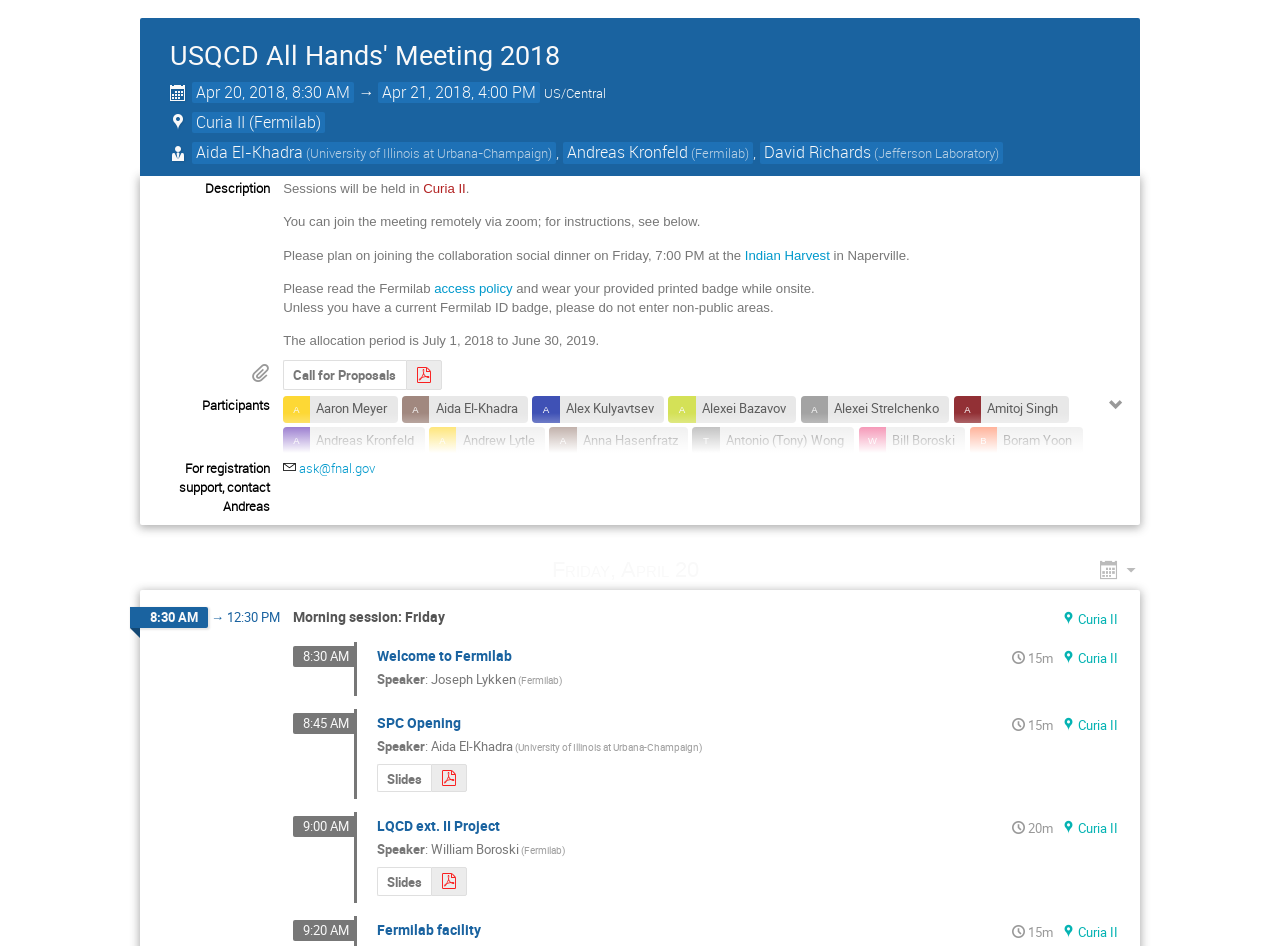Predict the bounding box of the UI element based on this description: "access policy".

[0.339, 0.297, 0.4, 0.312]